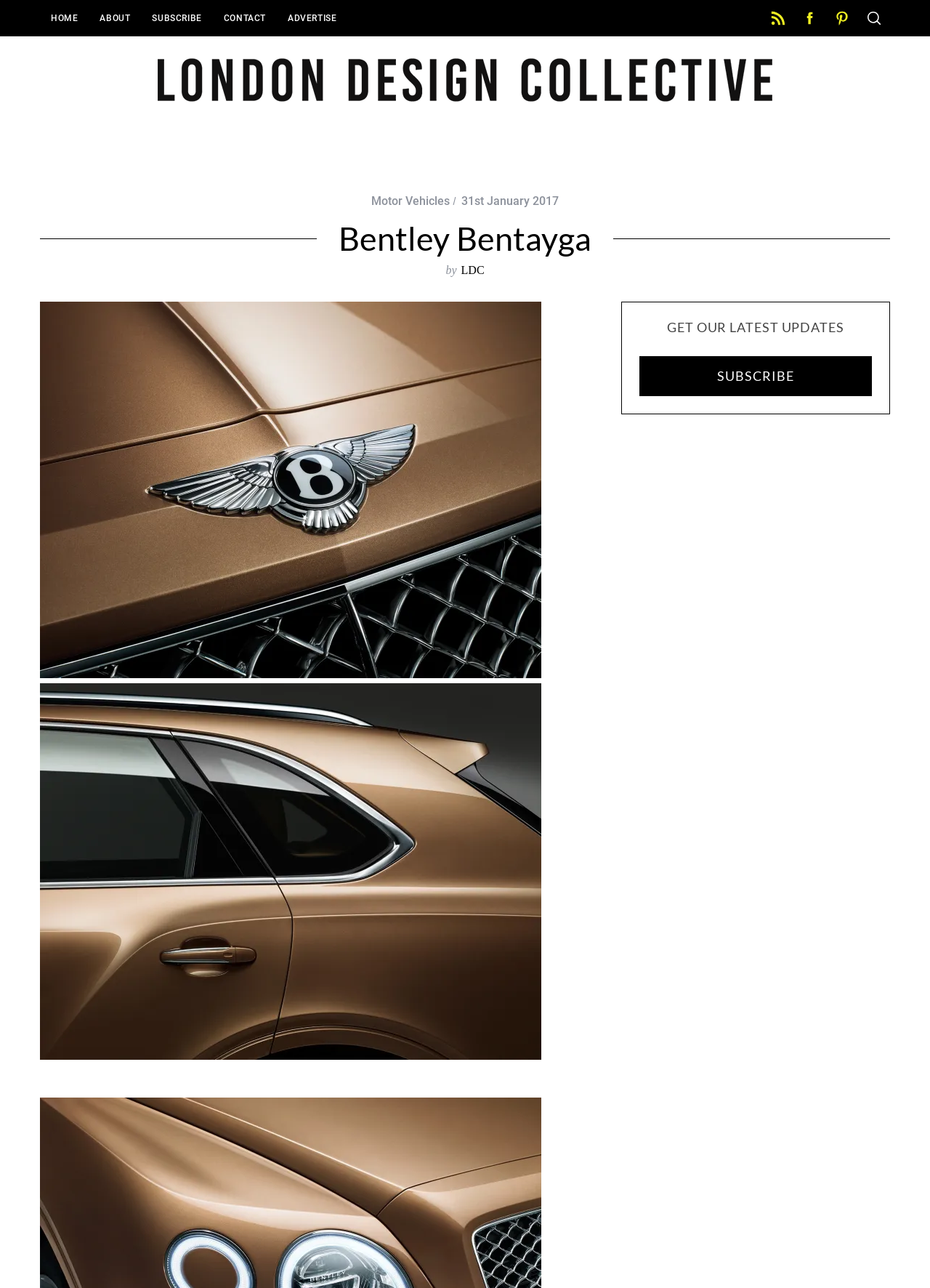Using the element description provided, determine the bounding box coordinates in the format (top-left x, top-left y, bottom-right x, bottom-right y). Ensure that all values are floating point numbers between 0 and 1. Element description: alt="London Design Collective -"

[0.17, 0.045, 0.83, 0.079]